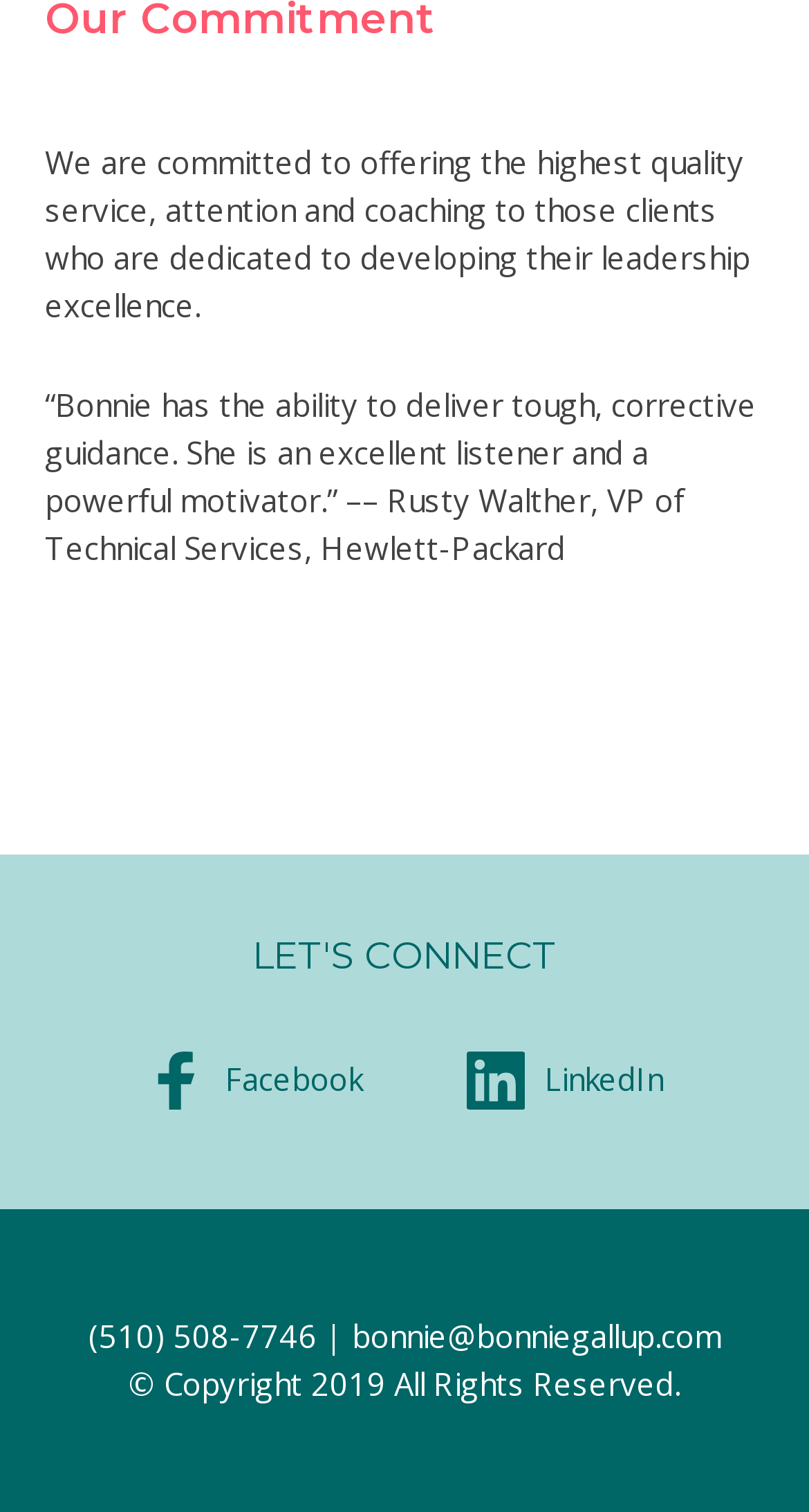Examine the screenshot and answer the question in as much detail as possible: What is the profession of Bonnie?

Based on the webpage, Bonnie is described as someone who delivers tough guidance, listens, and motivates, which suggests that she is a coach or a leadership development professional.